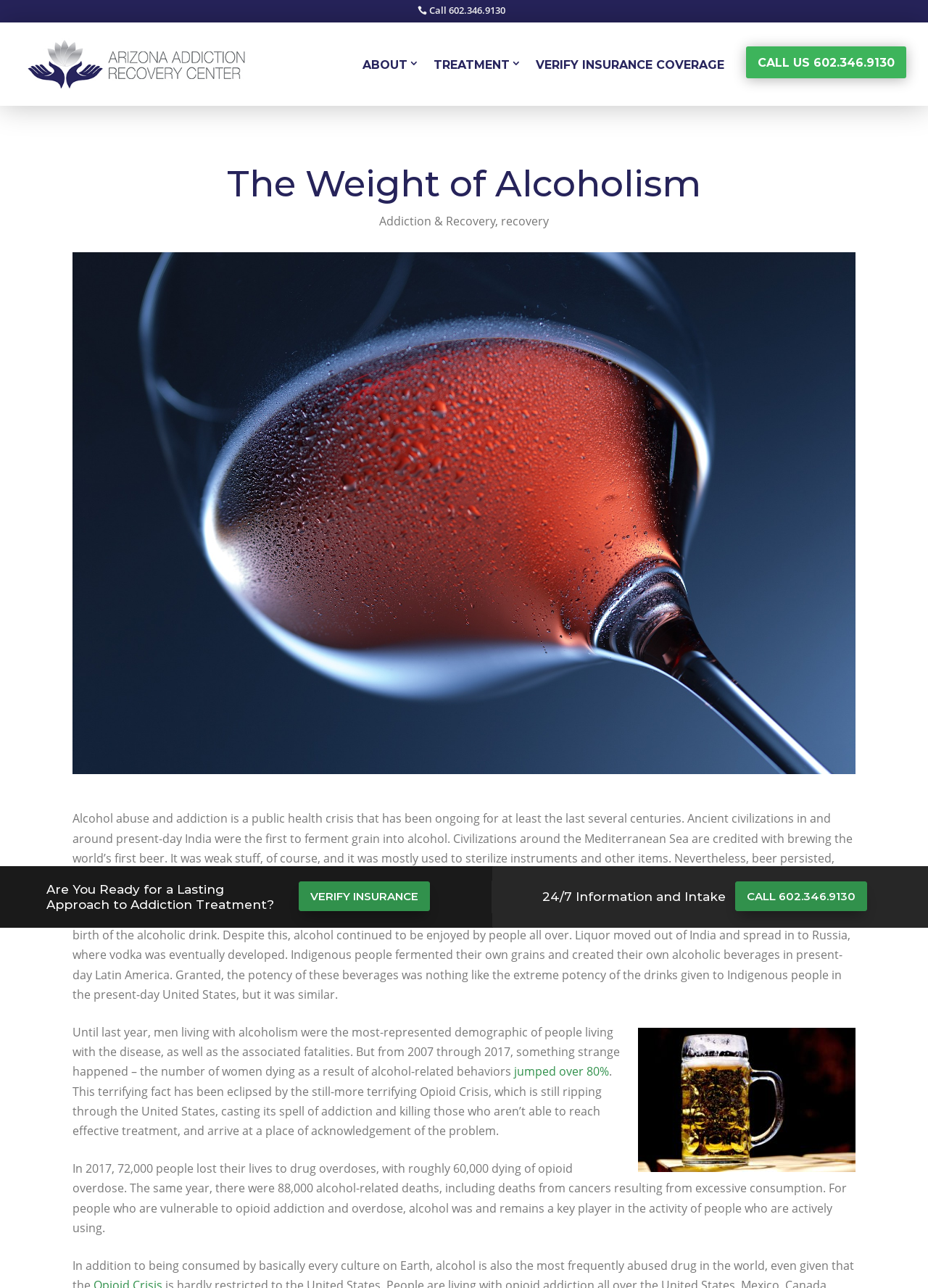Carefully observe the image and respond to the question with a detailed answer:
What is the number of alcohol-related deaths in 2017?

According to the text, 'there were 88,000 alcohol-related deaths, including deaths from cancers resulting from excessive consumption' in 2017, indicating the severity of the issue.